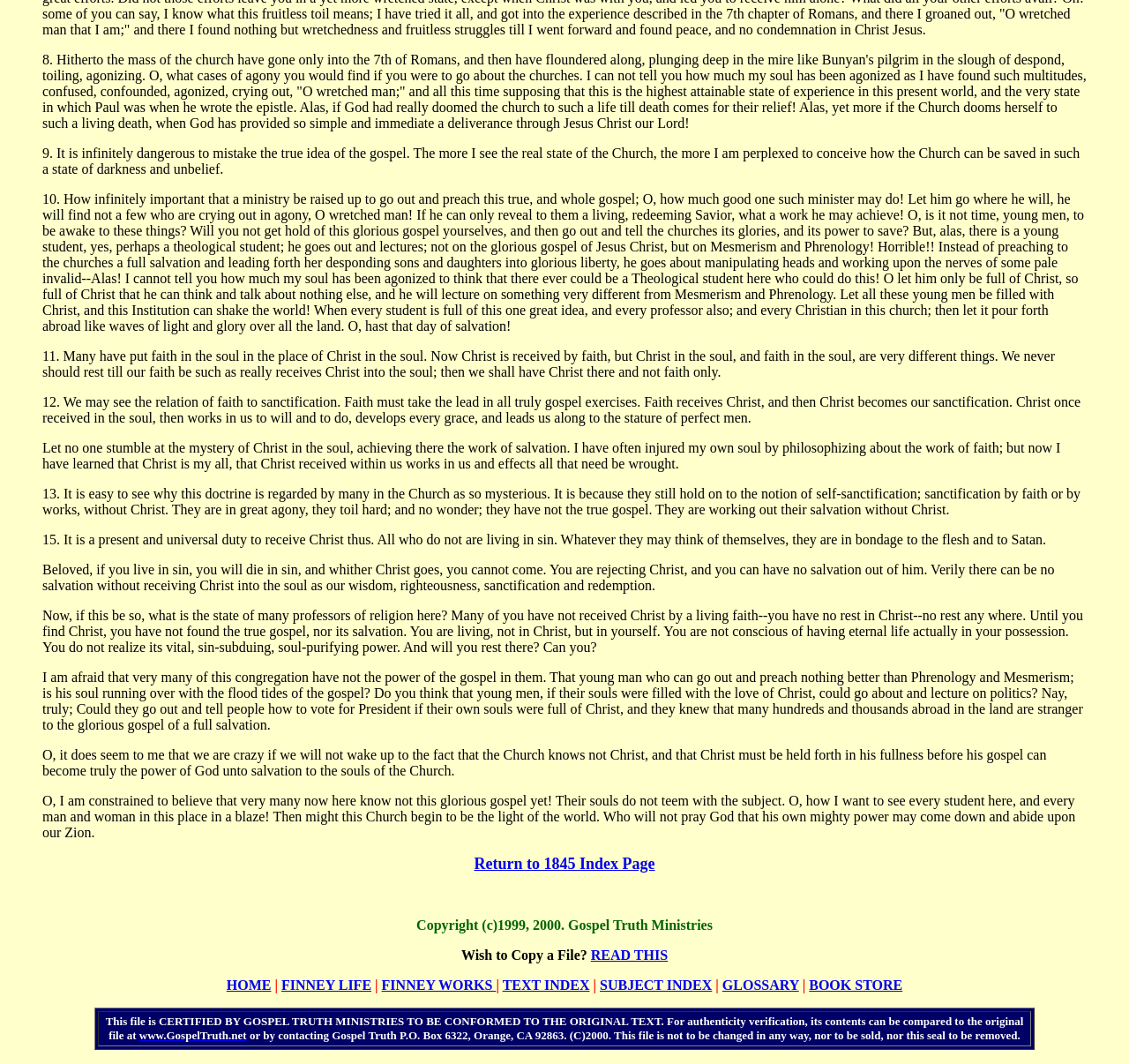Select the bounding box coordinates of the element I need to click to carry out the following instruction: "Follow the link 'HOME'".

[0.201, 0.919, 0.24, 0.933]